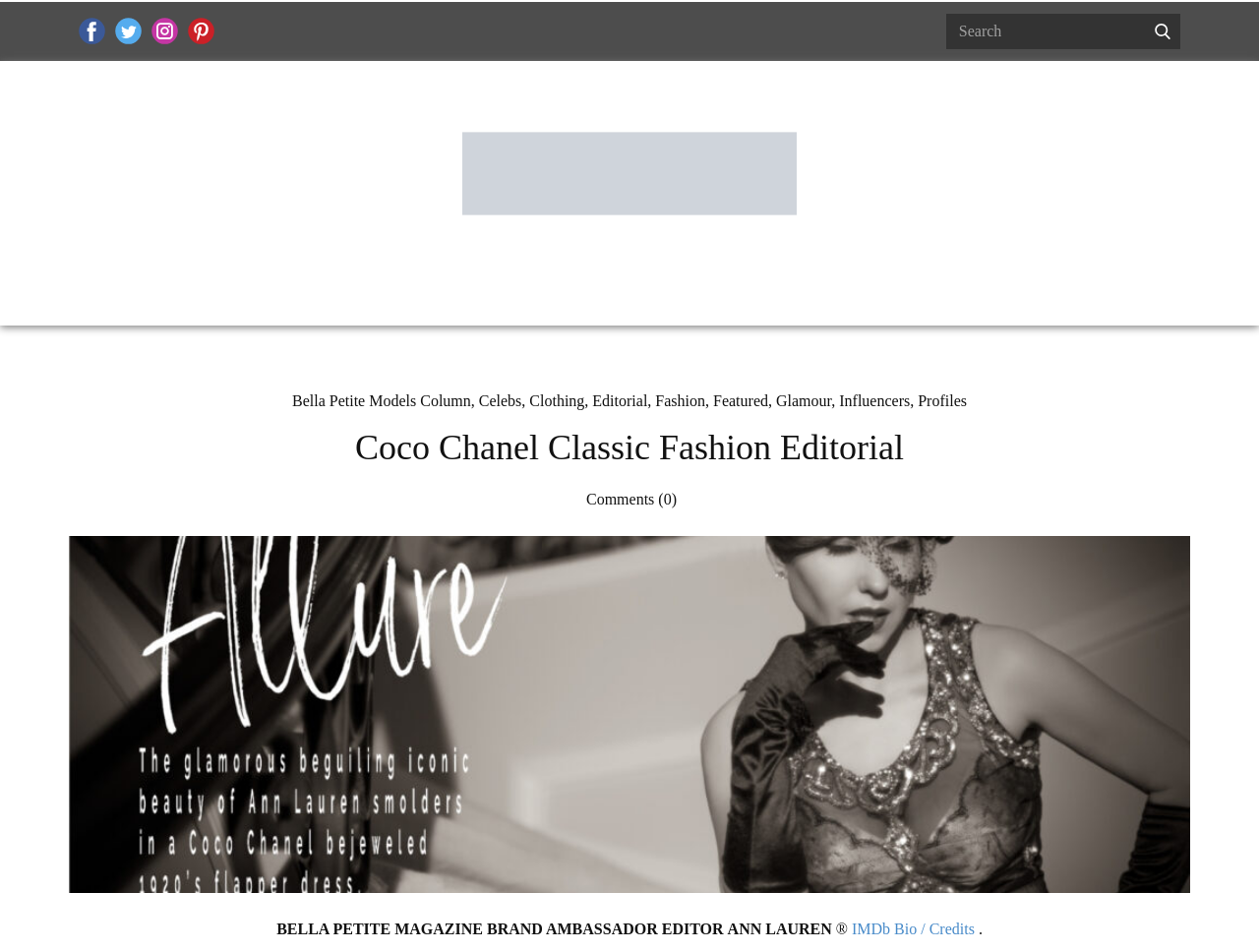Please identify the coordinates of the bounding box for the clickable region that will accomplish this instruction: "View Bella Petite Models Column".

[0.232, 0.412, 0.374, 0.429]